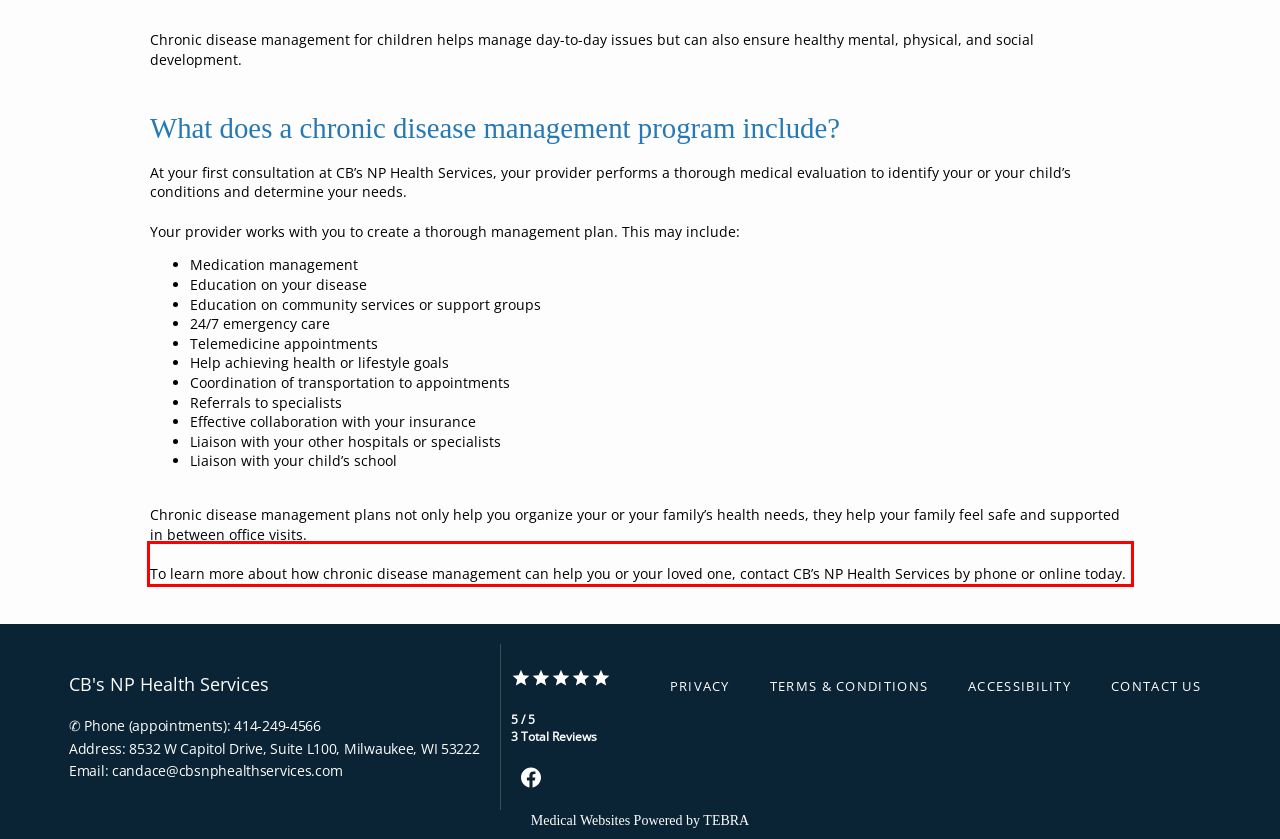You are given a screenshot with a red rectangle. Identify and extract the text within this red bounding box using OCR.

To learn more about how chronic disease management can help you or your loved one, contact CB’s NP Health Services by phone or online today.